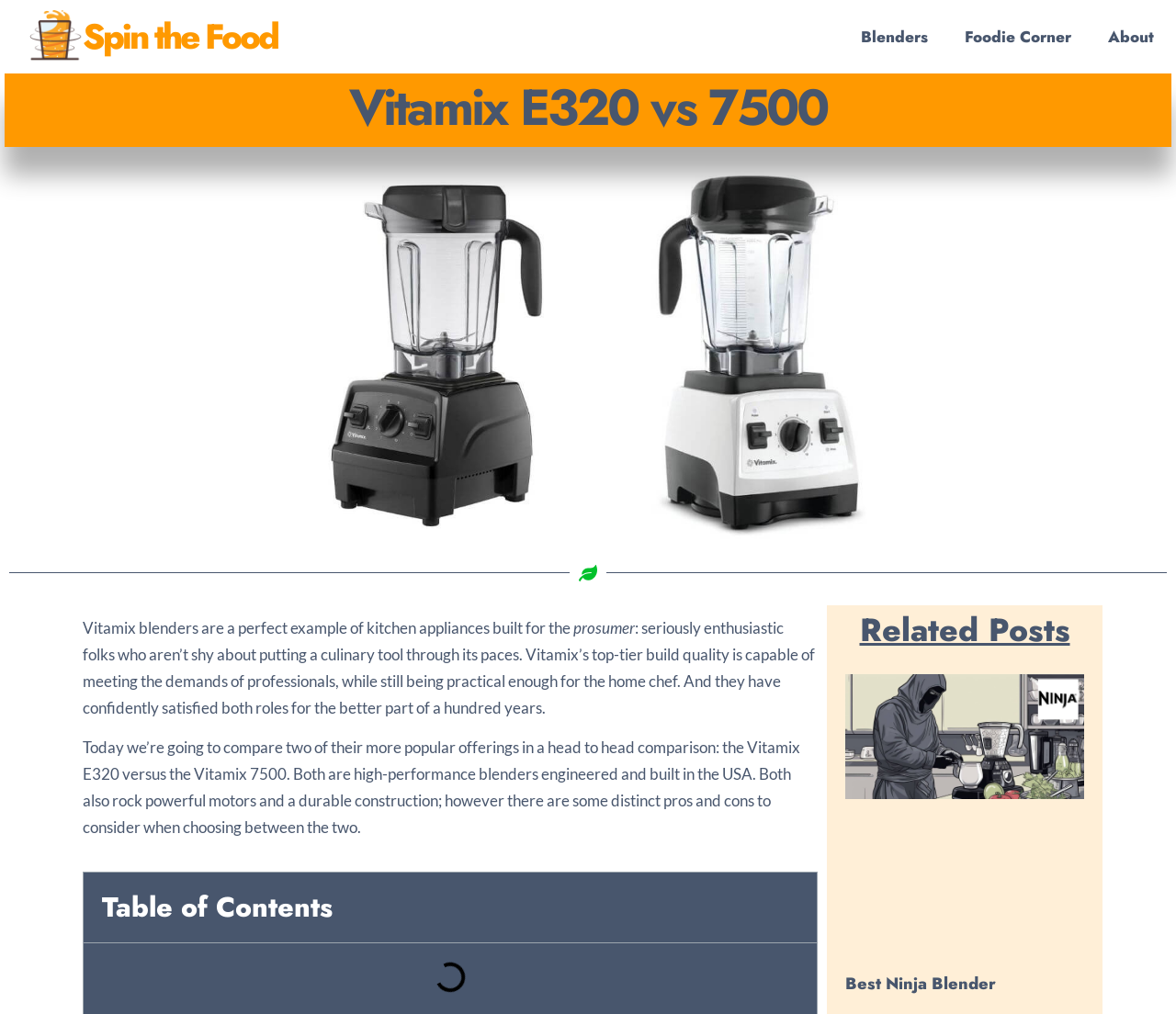Respond to the question below with a single word or phrase:
What is the section title above the 'Related Posts' section?

Table of Contents